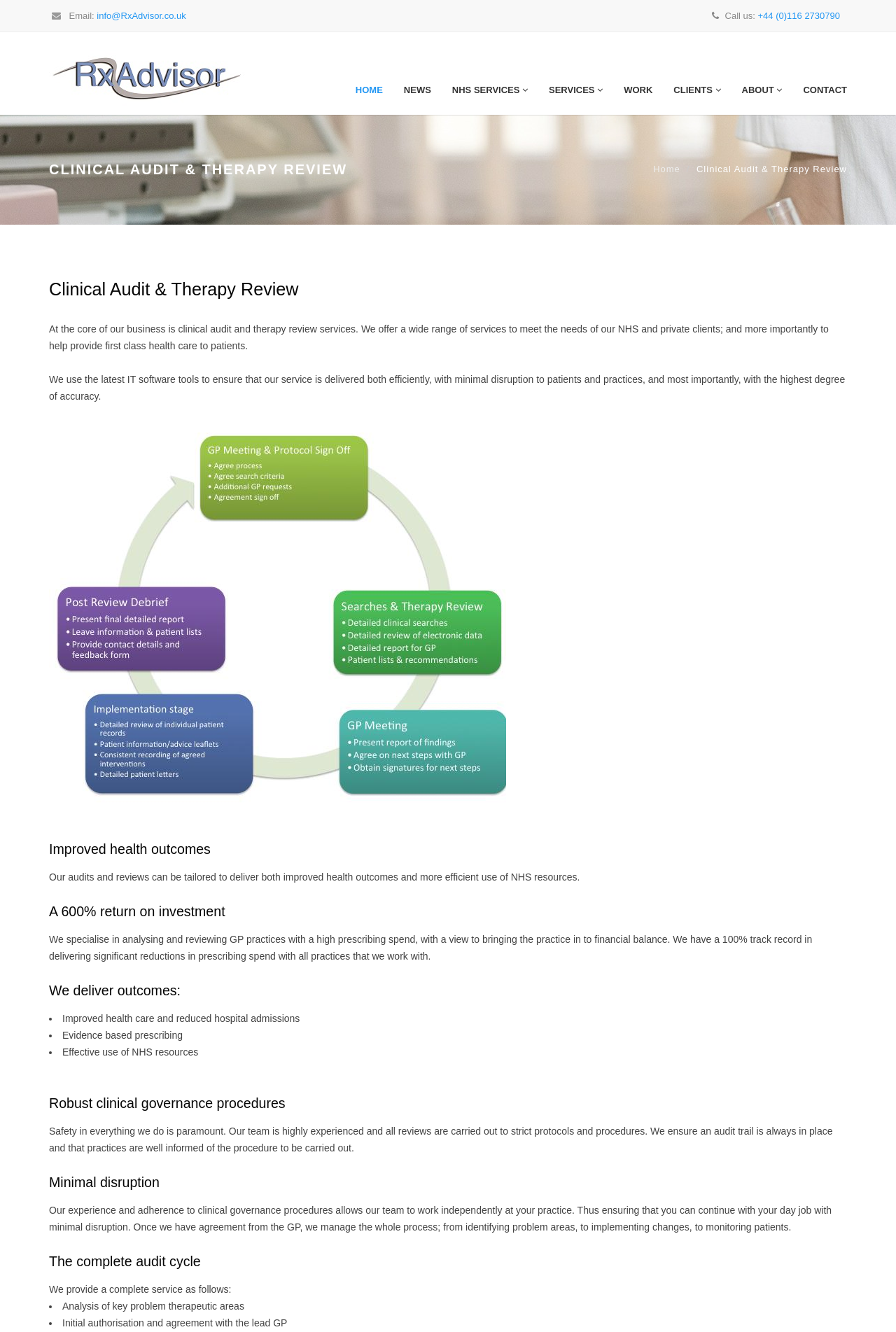Determine the bounding box coordinates of the element that should be clicked to execute the following command: "Click Rx Advisor".

[0.043, 0.029, 0.286, 0.056]